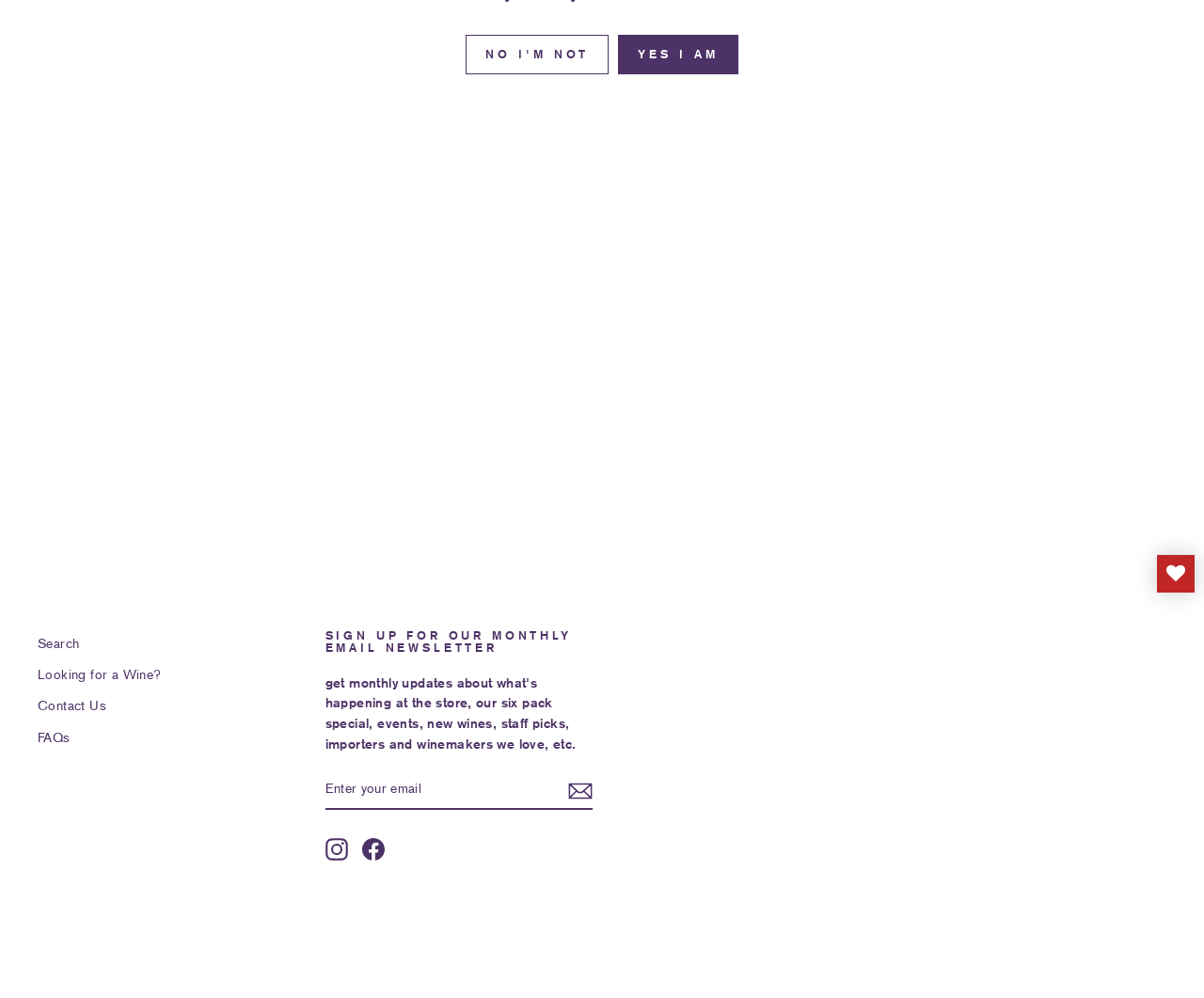Provide the bounding box coordinates of the UI element that matches the description: "name="contact[email]" placeholder="Enter your email"".

[0.27, 0.77, 0.492, 0.812]